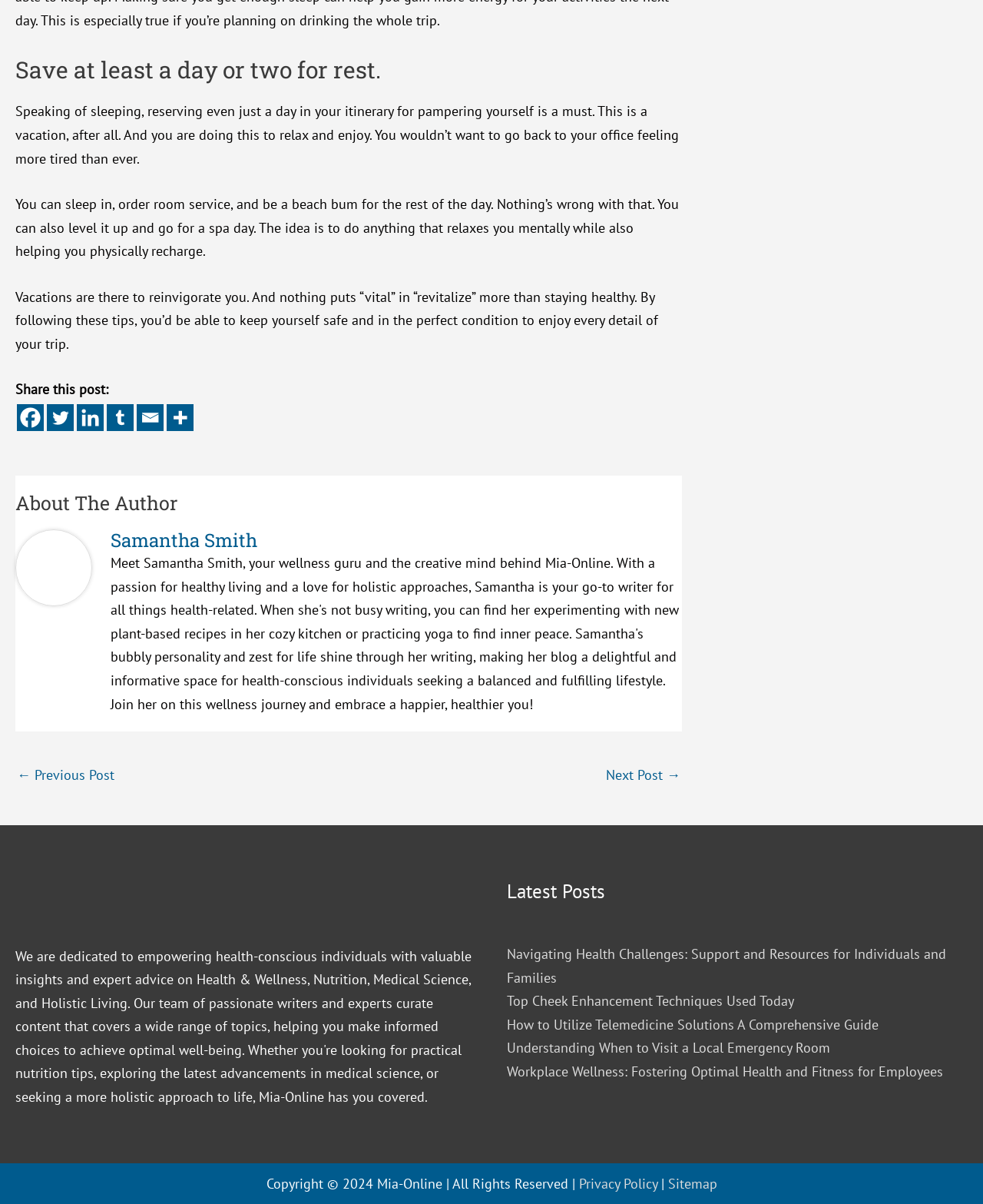Determine the bounding box coordinates for the clickable element required to fulfill the instruction: "Search for something". Provide the coordinates as four float numbers between 0 and 1, i.e., [left, top, right, bottom].

None